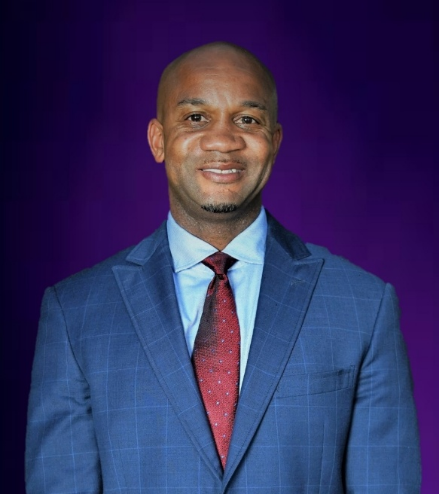Provide a one-word or short-phrase response to the question:
What is the dominant color of the background?

Purple